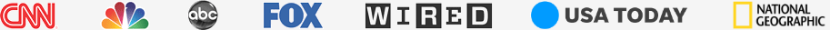Offer a comprehensive description of the image.

This image showcases the logos of several prominent media outlets, highlighting the credentials of the featured writer, Blake Snow. The logos include well-known names such as CNN, NBC, ABC, Fox, Wired, USA Today, and National Geographic, indicating a diverse and reputable background in journalism and content creation. These affiliations underscore Snow's established presence in the media landscape and his expertise as a writer-for-hire, content creator, and bestselling author. The arrangement of the logos emphasizes his visibility and recognition across various high-impact platforms.